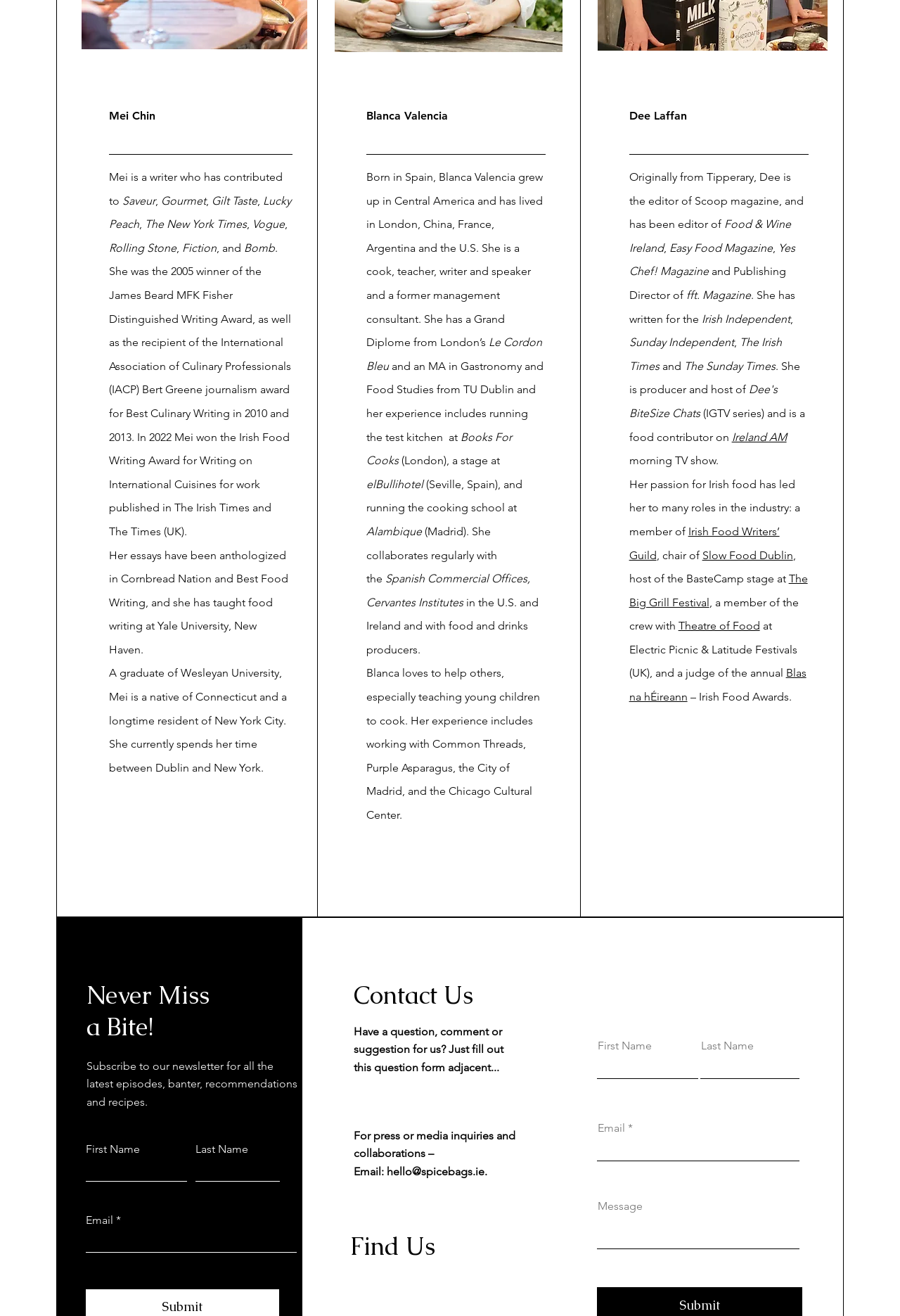Using the information shown in the image, answer the question with as much detail as possible: What is the name of the award Mei Chin won in 2005?

According to the webpage, Mei Chin was the 2005 winner of the James Beard MFK Fisher Distinguished Writing Award, which is a prestigious award in the culinary writing industry.